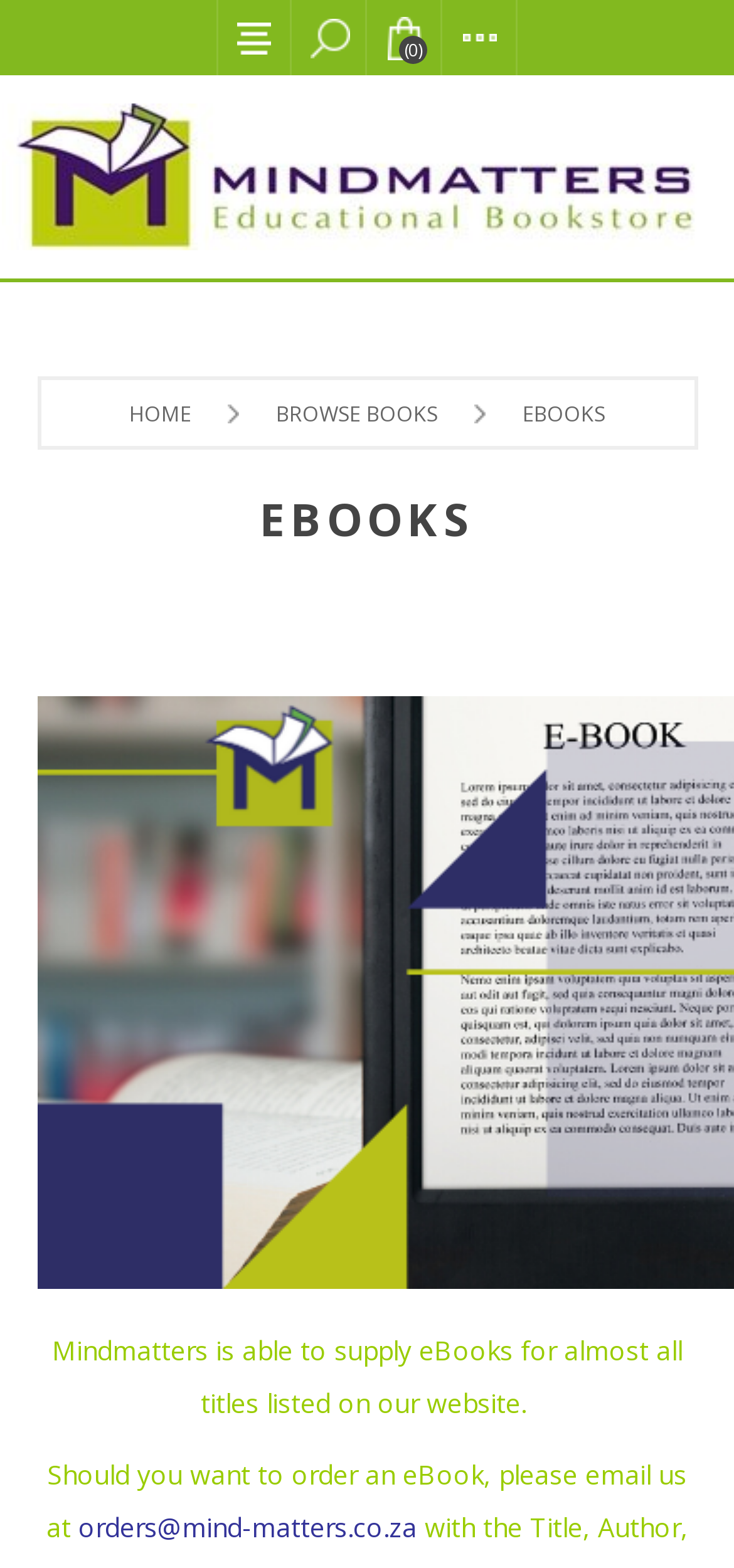Give a complete and precise description of the webpage's appearance.

The webpage is titled "eBOOKS" and has a prominent heading with the same title, spanning almost the entire width of the page, located near the top. 

At the top-left corner, there is a link to "Mindmatters" accompanied by an image with the same name. Below this, there are three links aligned horizontally: "(0)" on the left, "HOME" in the middle, and "BROWSE BOOKS" on the right. 

On the right side of the page, there is a smaller text "EBOOKS" and a static text element containing a non-breaking space character. 

Further down, there is a paragraph of text that explains that Mindmatters can supply eBooks for almost all titles listed on their website. Below this, there is another line of text that instructs users to email orders@mind-matters.co.za to order an eBook, with the email address being a clickable link.